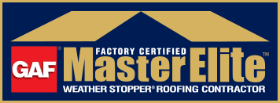Explain the image in detail, mentioning the main subjects and background elements.

The image features the emblem of GAF Master Elite, highlighting a prestigious certification in the roofing industry. The logo prominently displays the words "GAF," indicating the brand, along with "Factory Certified Master Elite," which signifies a top-tier status for roofing contractors. Beneath this, the label "WEATHER STOPPER® ROOFING CONTRACTOR" emphasizes the contractor's specialization in quality roofing solutions that protect against various weather conditions. This certification is a mark of excellence, indicating that contractors who bear this logo have met stringent standards in the roofing sector, ensuring reliability and high-quality service for customers.